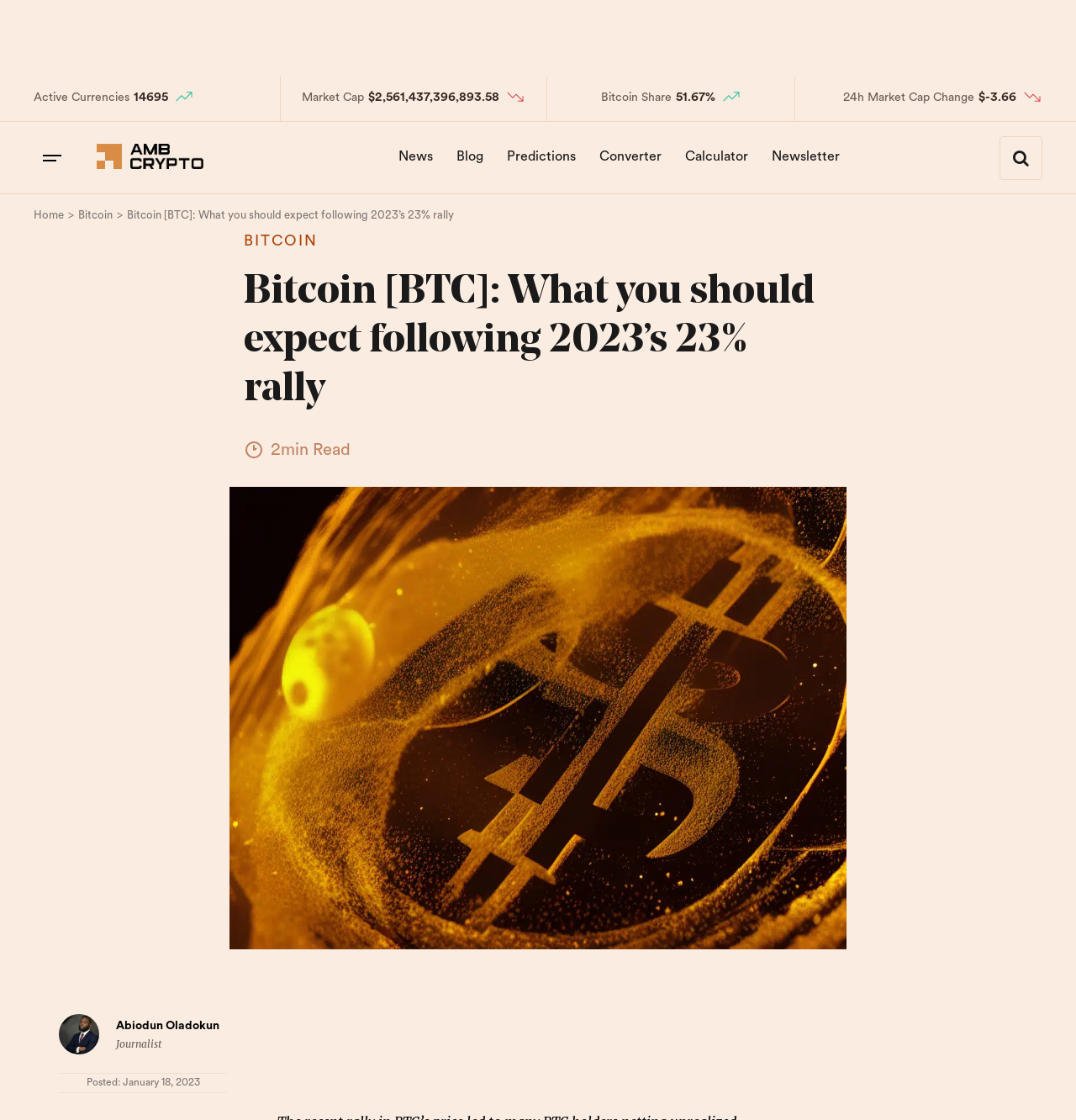What is the percentage of Bitcoin's share in the market?
Using the image as a reference, give an elaborate response to the question.

I found the answer by looking at the 'Bitcoin Share' section on the webpage, which displays the percentage of Bitcoin's share in the market as '51.67%'.